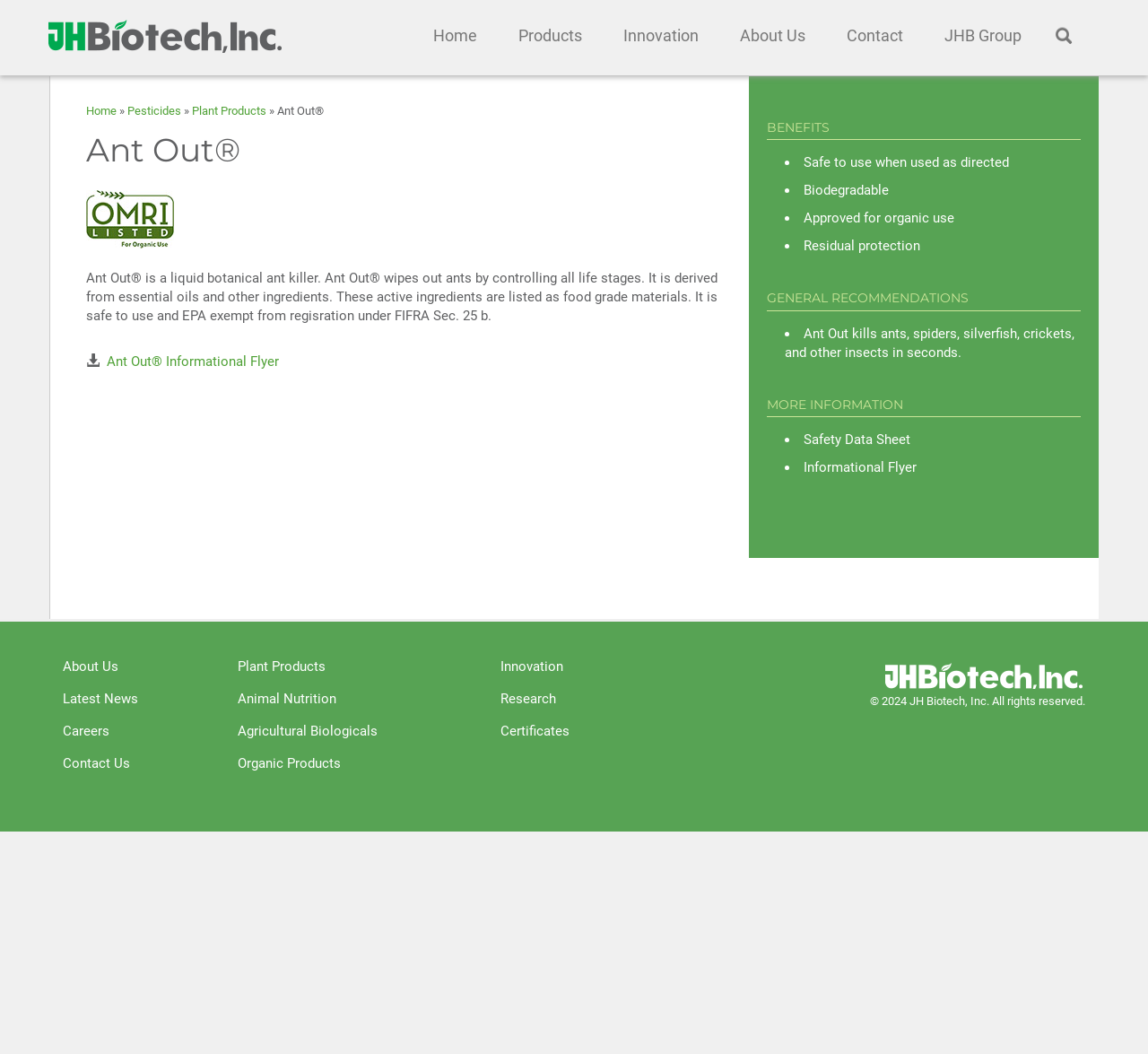Please find the bounding box coordinates of the element that must be clicked to perform the given instruction: "Learn more about 'Safety Data Sheet'". The coordinates should be four float numbers from 0 to 1, i.e., [left, top, right, bottom].

[0.7, 0.41, 0.793, 0.425]